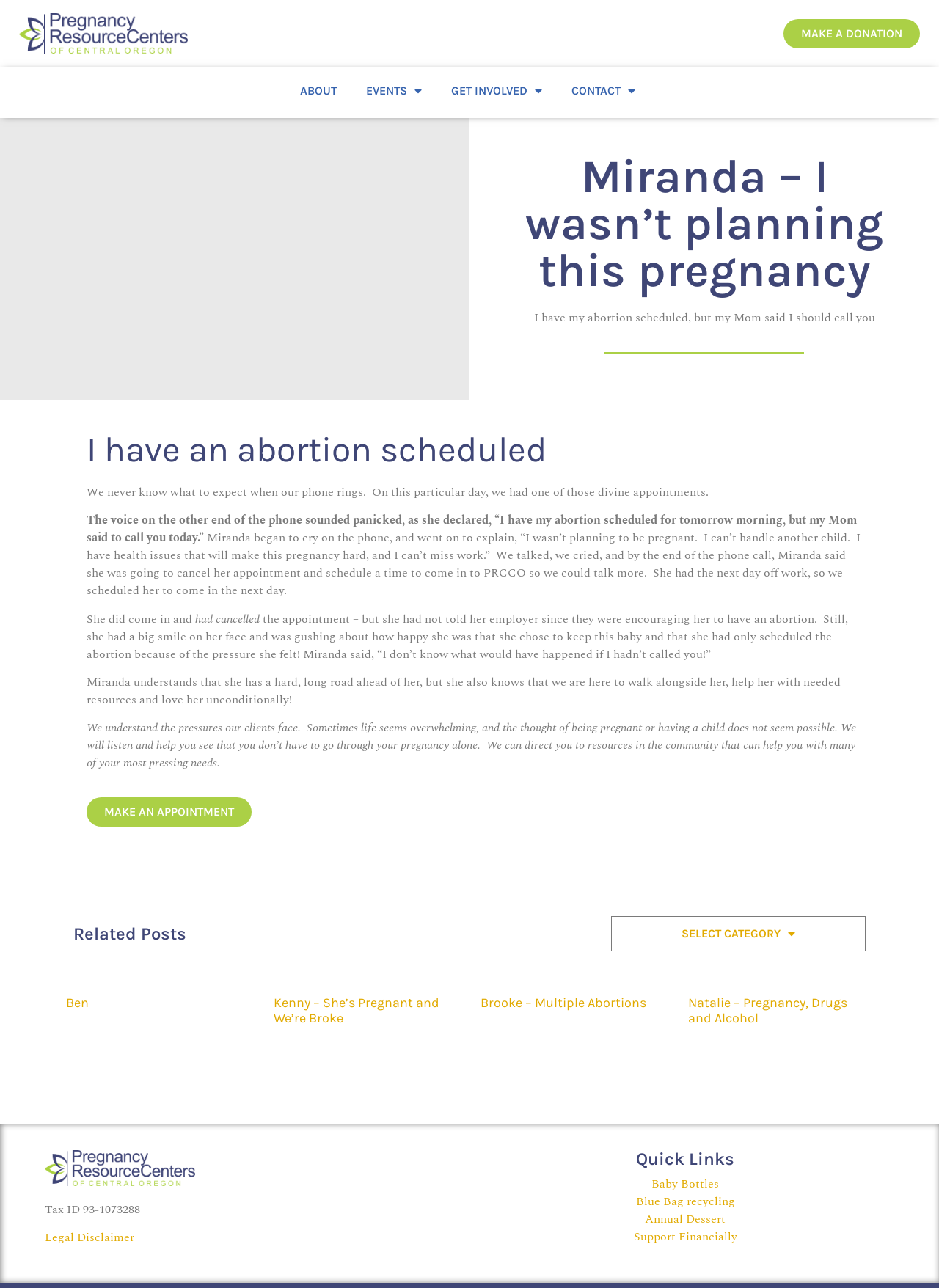Determine the bounding box coordinates for the clickable element required to fulfill the instruction: "Click the 'Ben' article link". Provide the coordinates as four float numbers between 0 and 1, i.e., [left, top, right, bottom].

[0.07, 0.772, 0.095, 0.785]